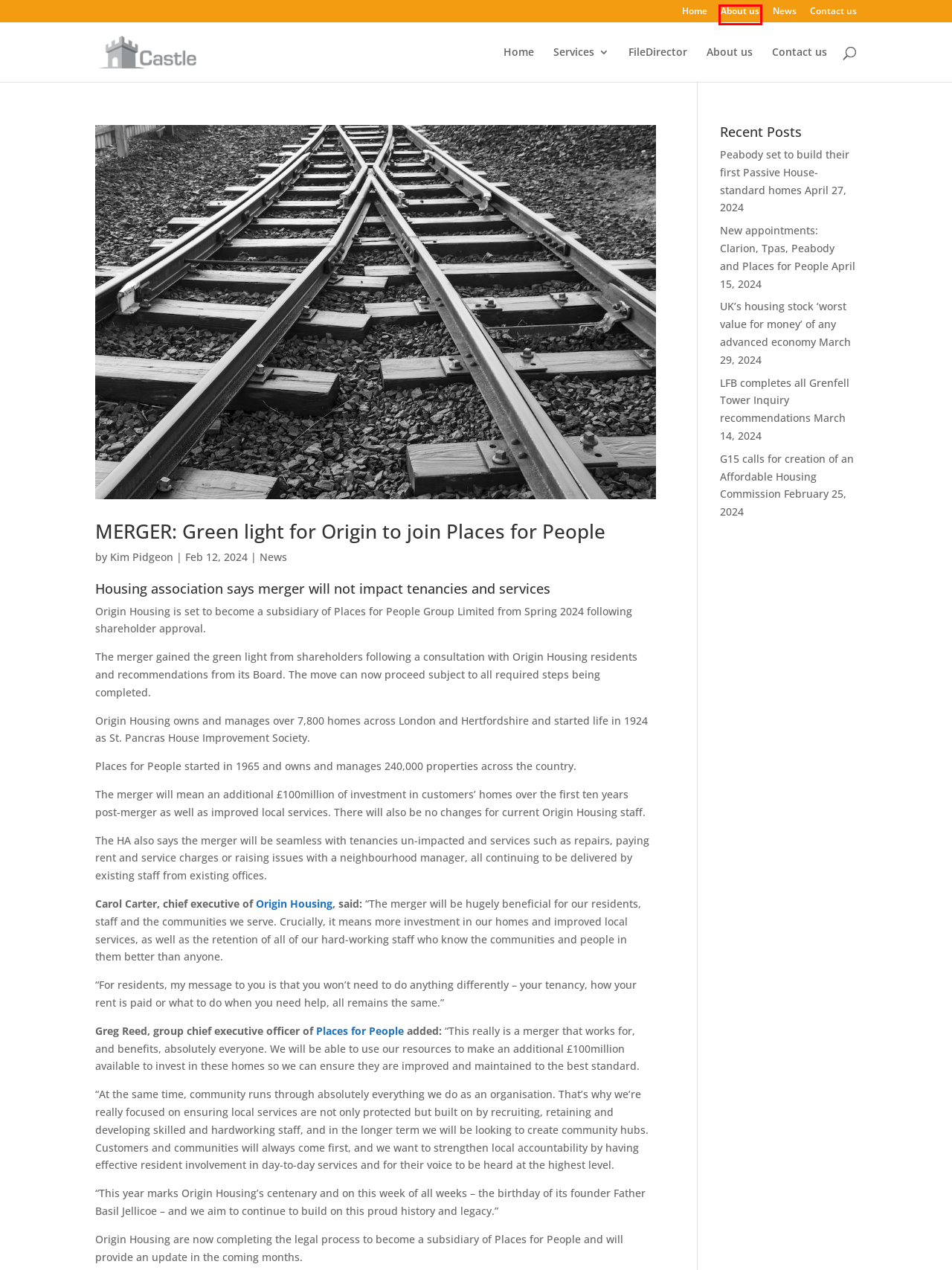You have received a screenshot of a webpage with a red bounding box indicating a UI element. Please determine the most fitting webpage description that matches the new webpage after clicking on the indicated element. The choices are:
A. Fortress and Castle |
B. About us | Fortress and Castle
C. New appointments: Clarion, Tpas, Peabody and Places for People | Fortress and Castle
D. UK’s housing stock ‘worst value for money’ of any advanced economy | Fortress and Castle
E. Peabody set to build their first Passive House-standard homes | Fortress and Castle
F. G15 calls for creation of an Affordable Housing Commission | Fortress and Castle
G. News | Fortress and Castle
H. Contact us | Fortress and Castle

B